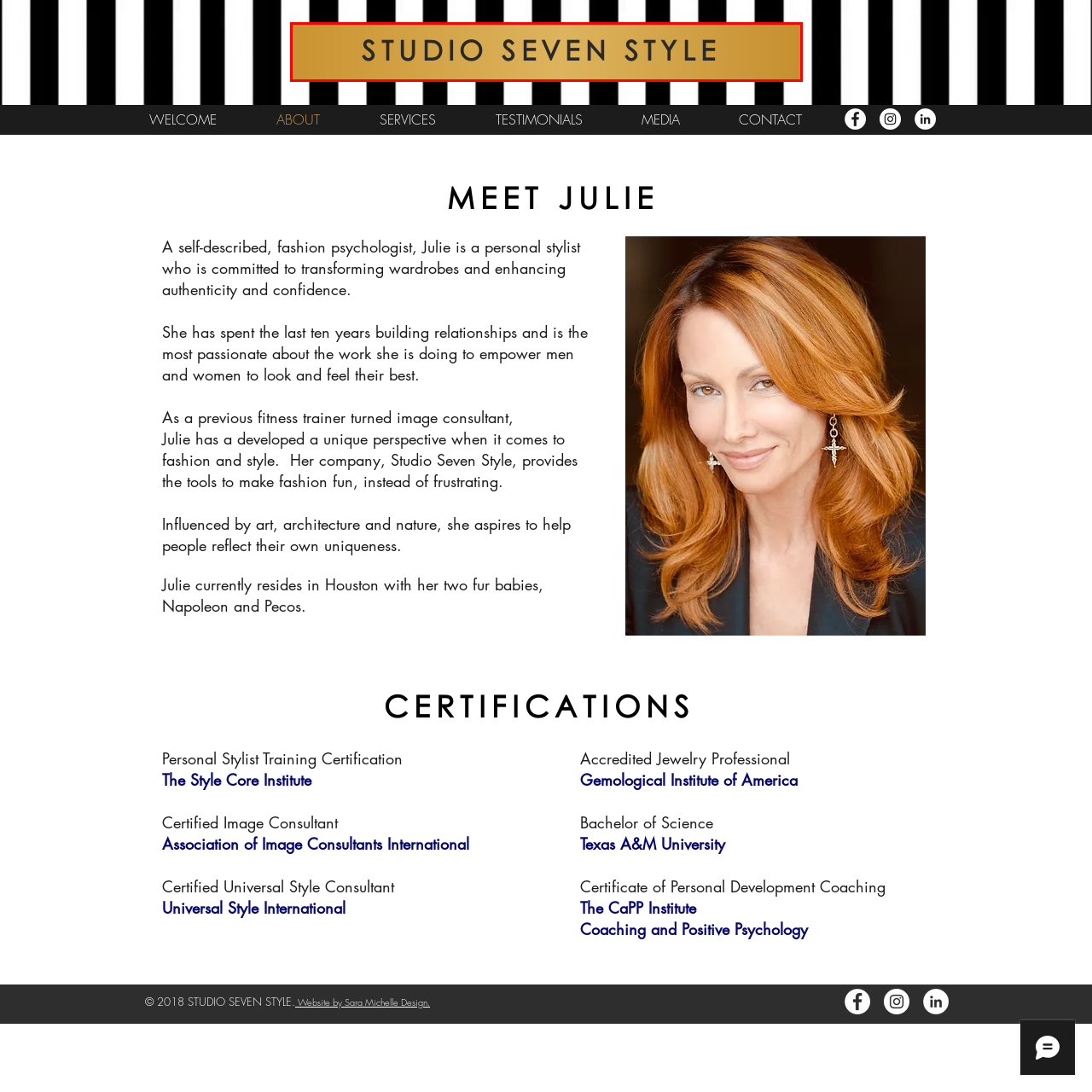Elaborate on the contents of the image marked by the red border.

This visually striking banner features the name "STUDIO SEVEN STYLE" prominently displayed against a rich gold background. The elegant typography, utilizing a bold sans-serif font in deep black, conveys a sense of sophistication and modernity. This design sets the tone for the studio's brand, which is dedicated to personal styling and enhancing individual authenticity. The overall aesthetic aims to capture the essence of fashion consultancy, inviting clients to explore transformative wardrobe solutions that empower them to look and feel their best.